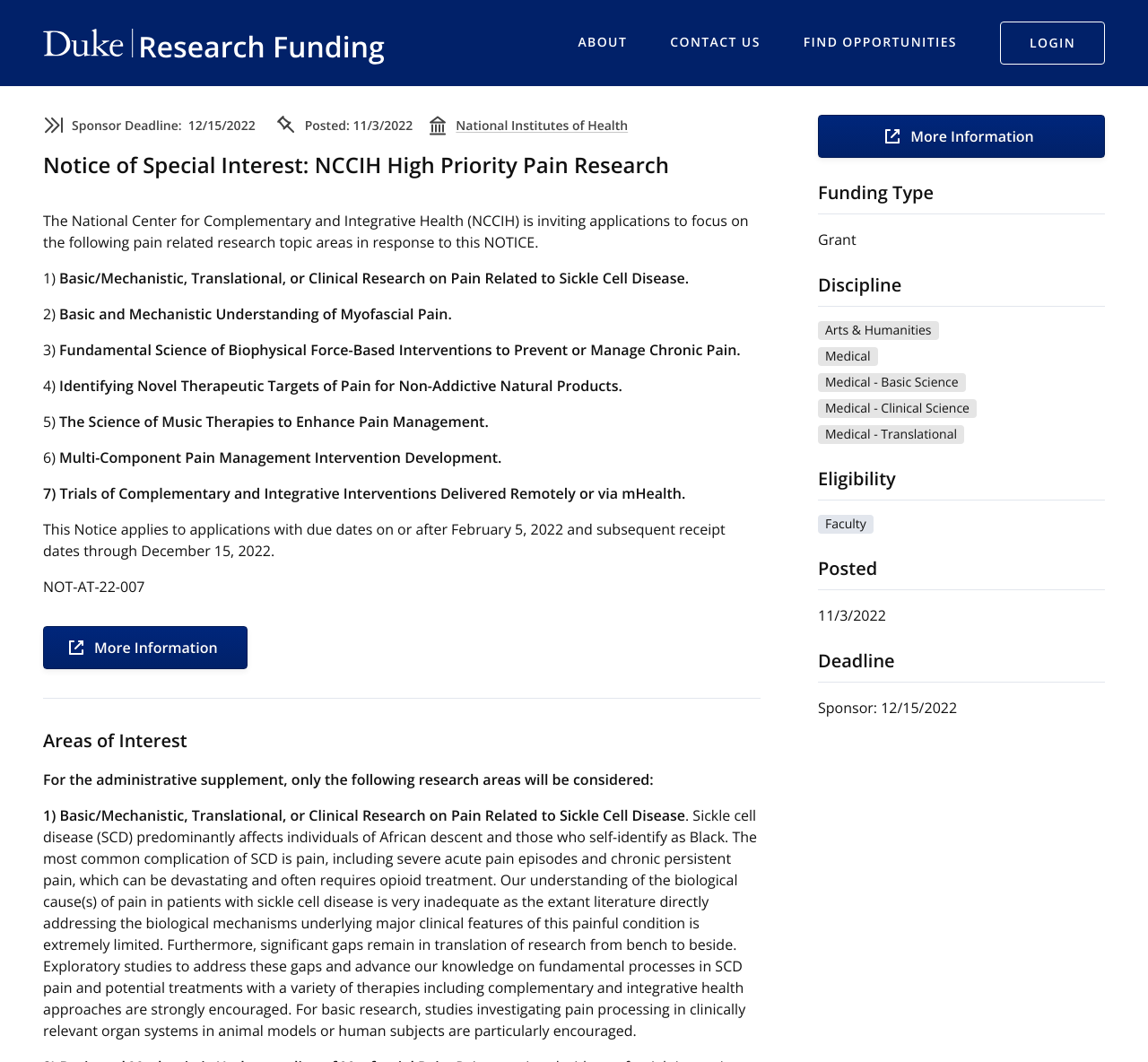Please identify the bounding box coordinates of the area that needs to be clicked to fulfill the following instruction: "View the Phoenix II reclining phlebotomy chair."

None